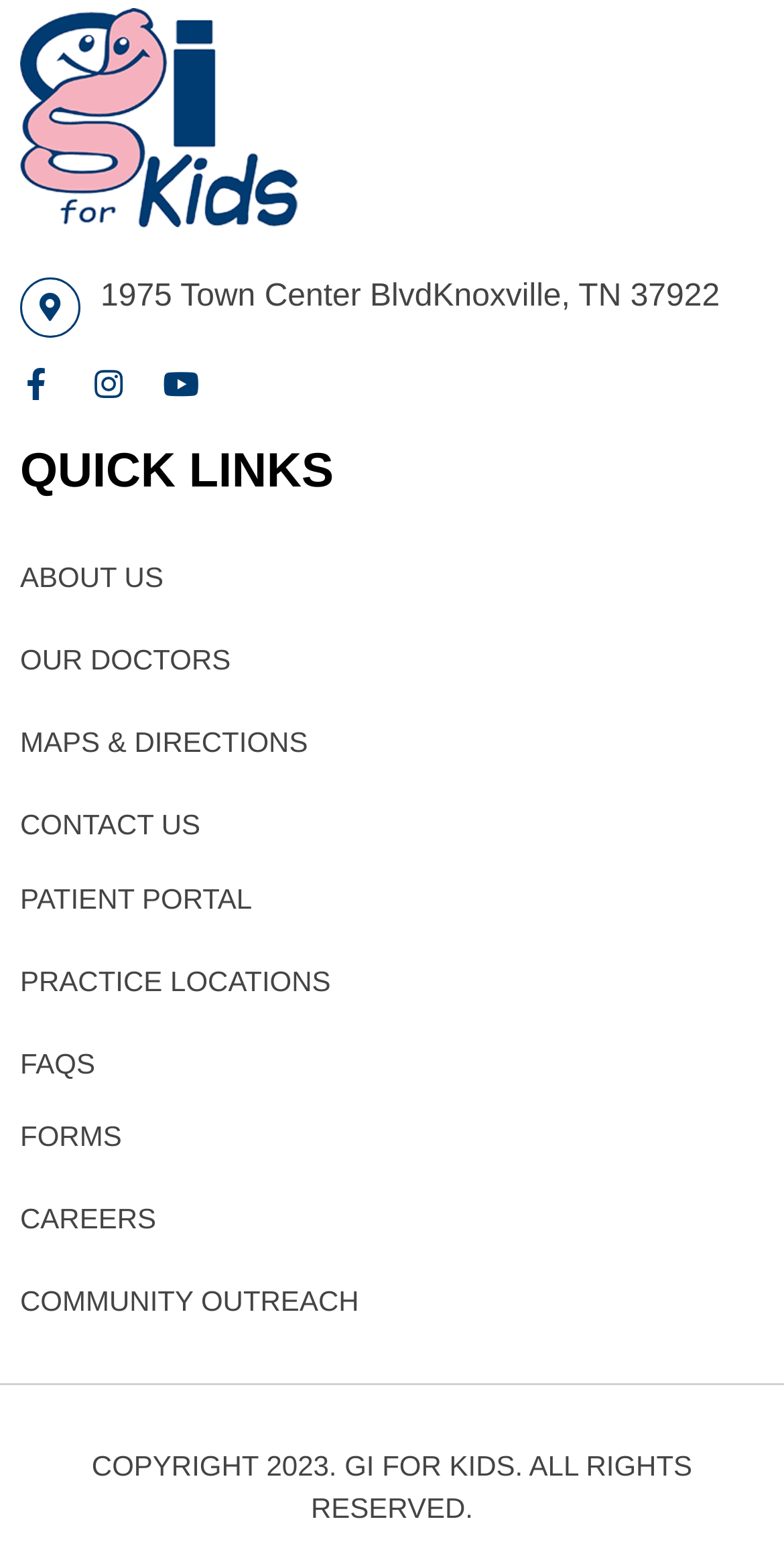Give a succinct answer to this question in a single word or phrase: 
How many social media links are available?

3